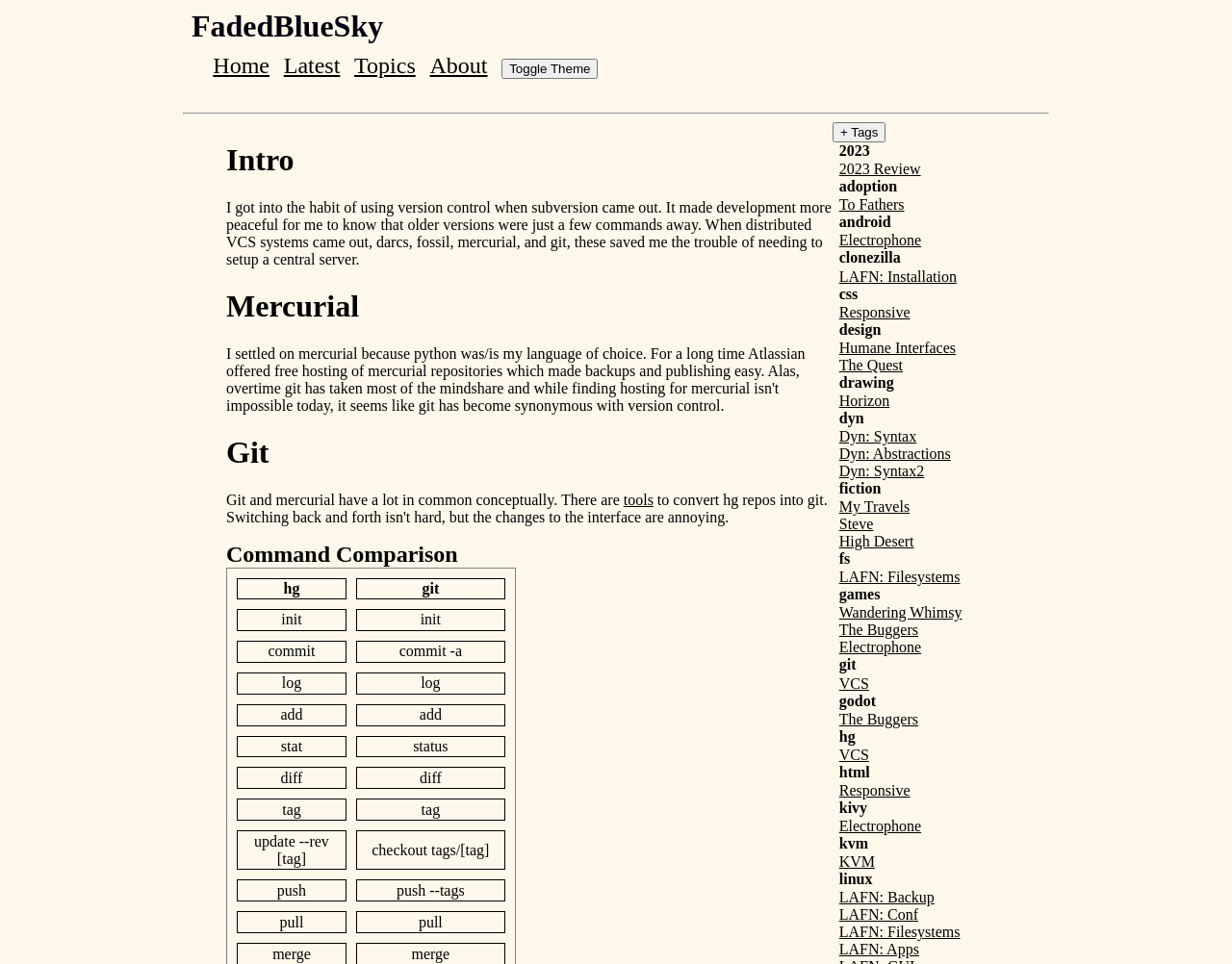What is the topic of the section with the heading 'Mercurial'?
Using the image as a reference, answer with just one word or a short phrase.

Version control